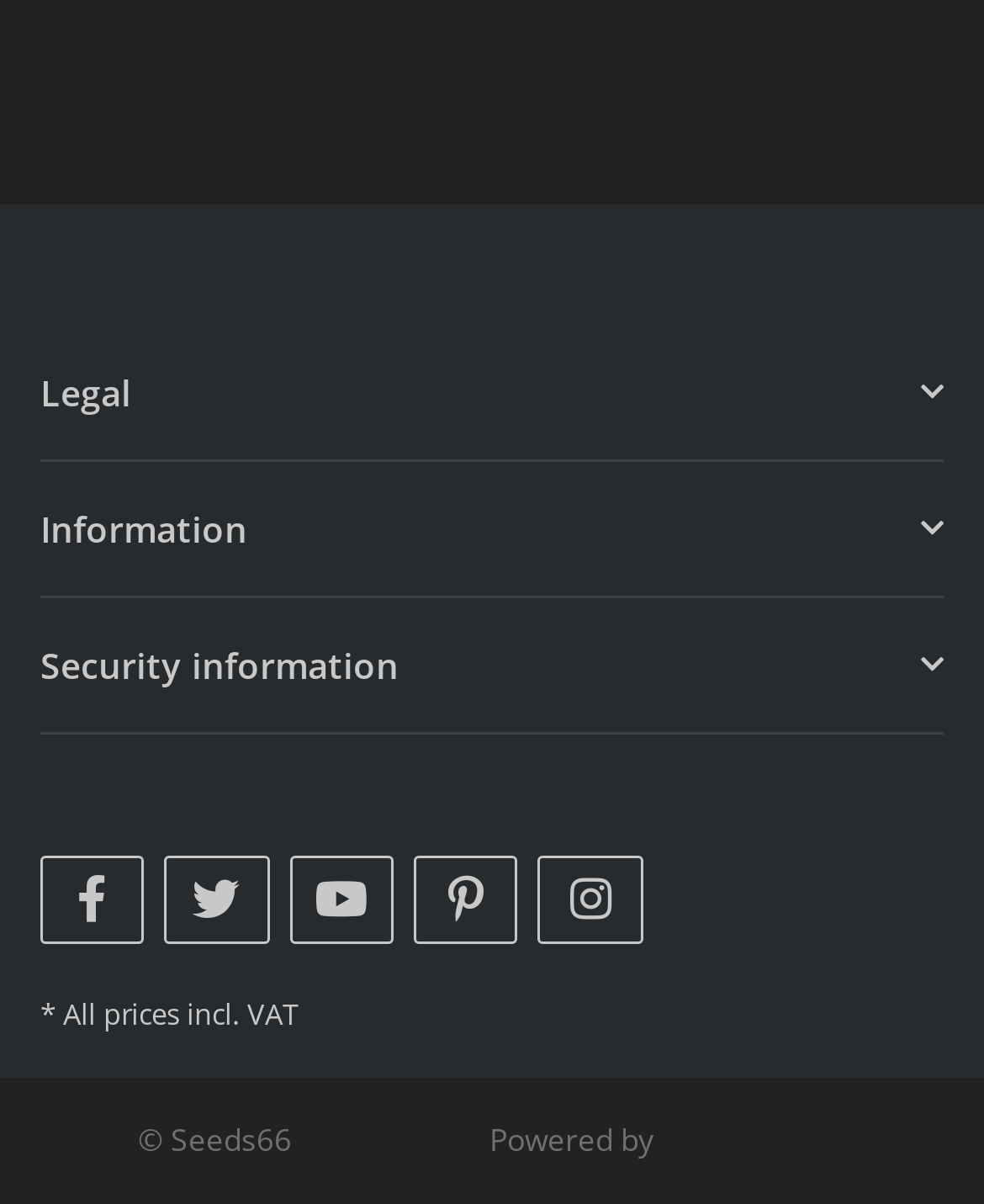Identify and provide the bounding box coordinates of the UI element described: "Information". The coordinates should be formatted as [left, top, right, bottom], with each number being a float between 0 and 1.

[0.041, 0.417, 0.959, 0.461]